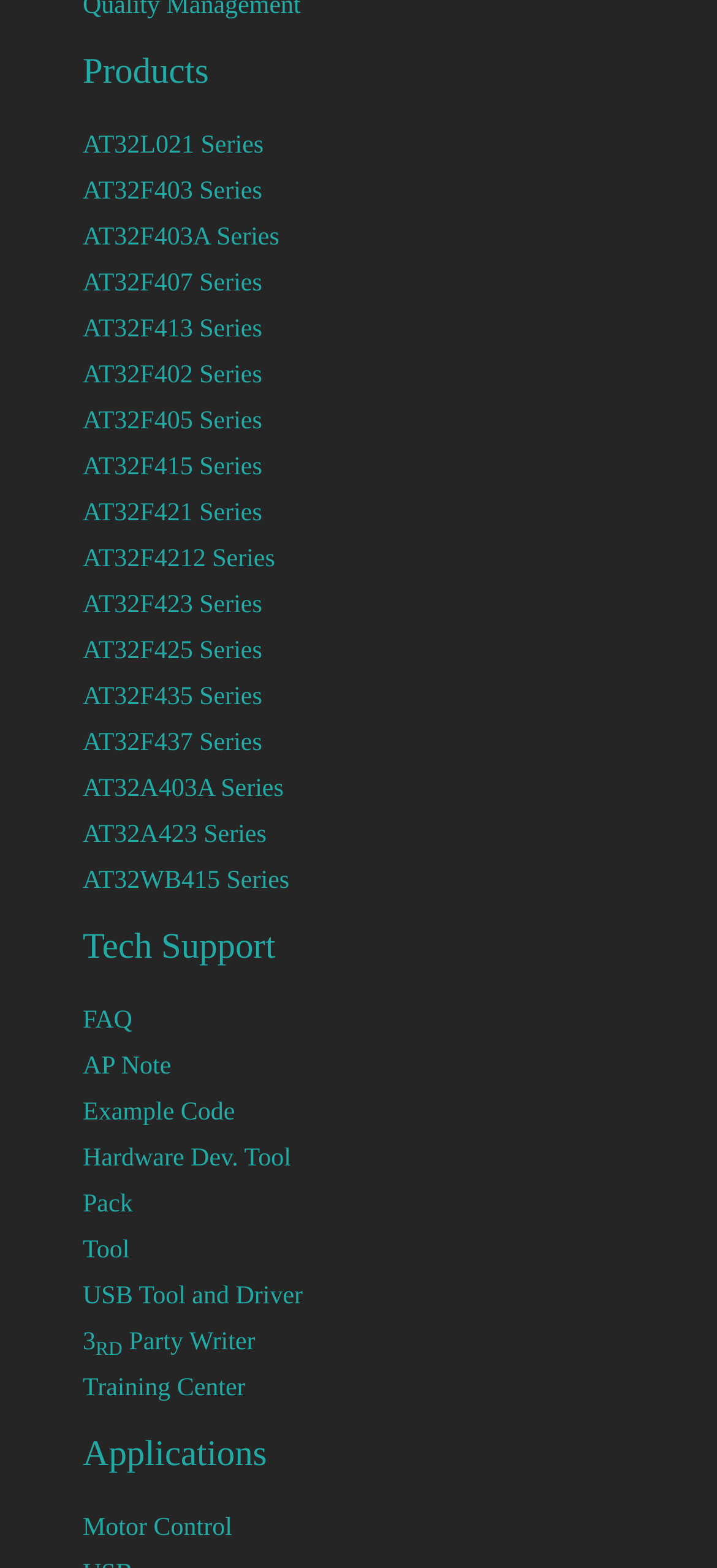What is the last item under Tech Support?
Please answer using one word or phrase, based on the screenshot.

Training Center